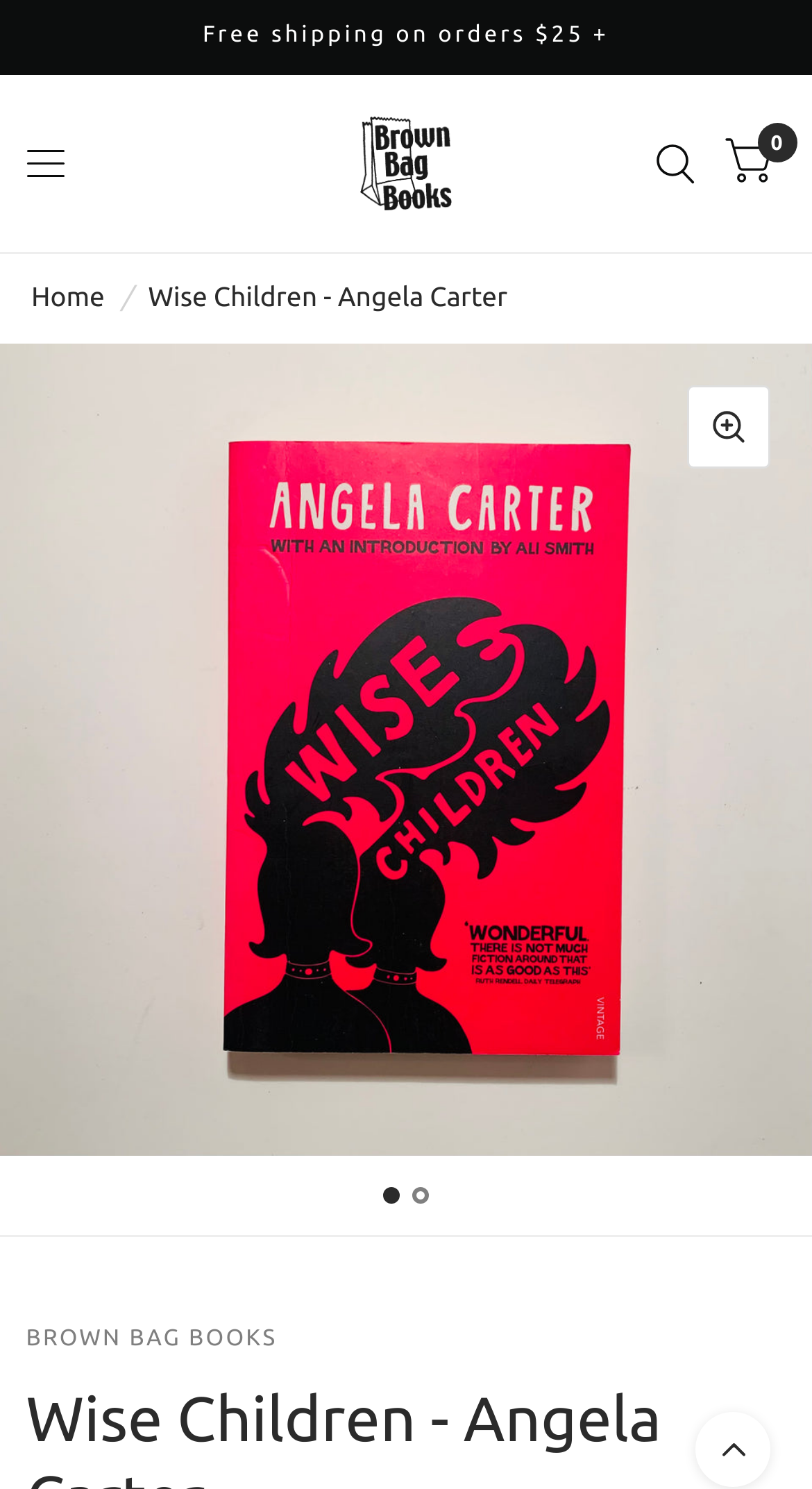What is the title of the book being described?
Look at the image and answer the question with a single word or phrase.

Wise Children